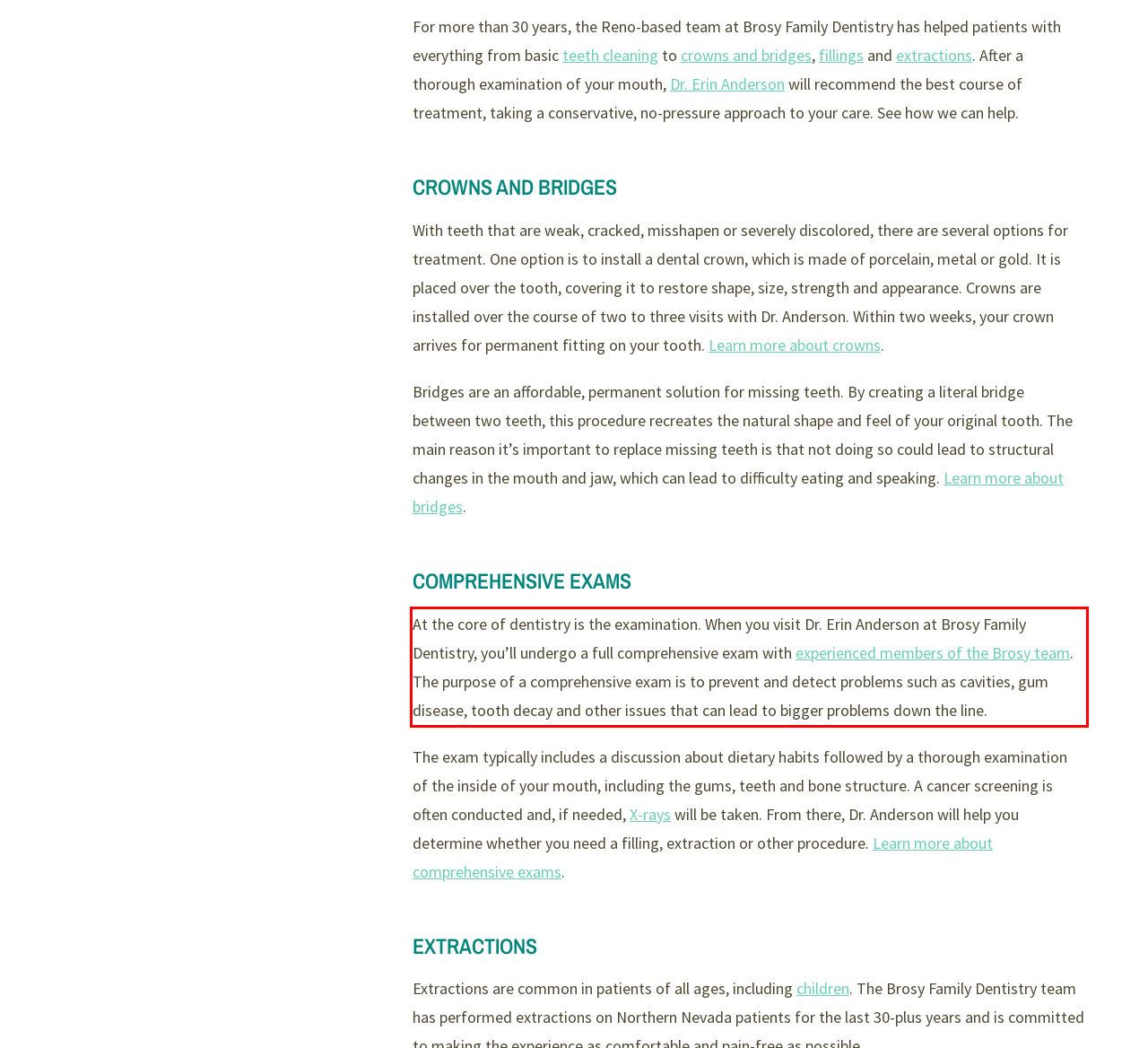Given a screenshot of a webpage, locate the red bounding box and extract the text it encloses.

At the core of dentistry is the examination. When you visit Dr. Erin Anderson at Brosy Family Dentistry, you’ll undergo a full comprehensive exam with experienced members of the Brosy team. The purpose of a comprehensive exam is to prevent and detect problems such as cavities, gum disease, tooth decay and other issues that can lead to bigger problems down the line.